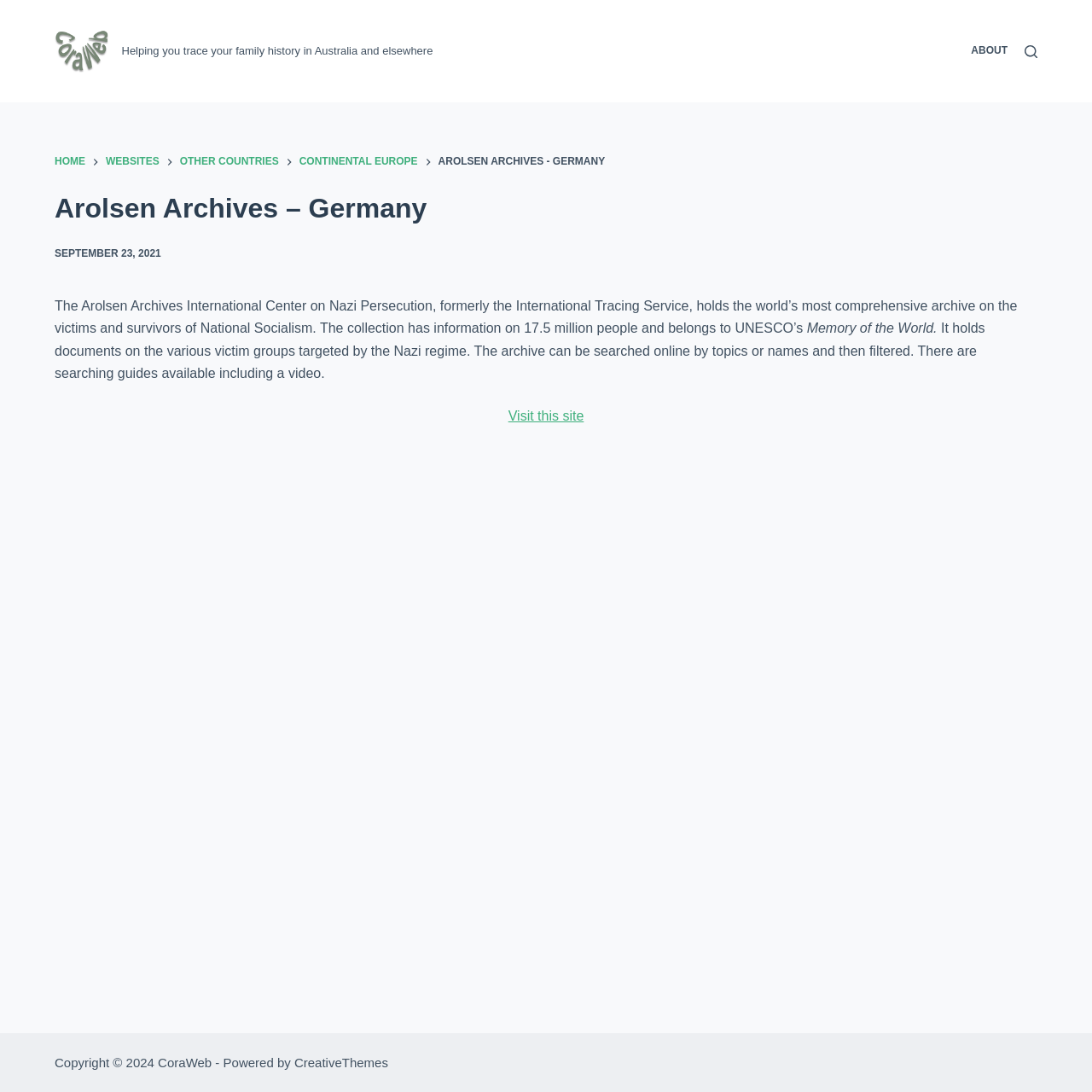Provide the bounding box coordinates of the area you need to click to execute the following instruction: "Explore the 'CONTINENTAL EUROPE' section".

[0.274, 0.141, 0.382, 0.156]